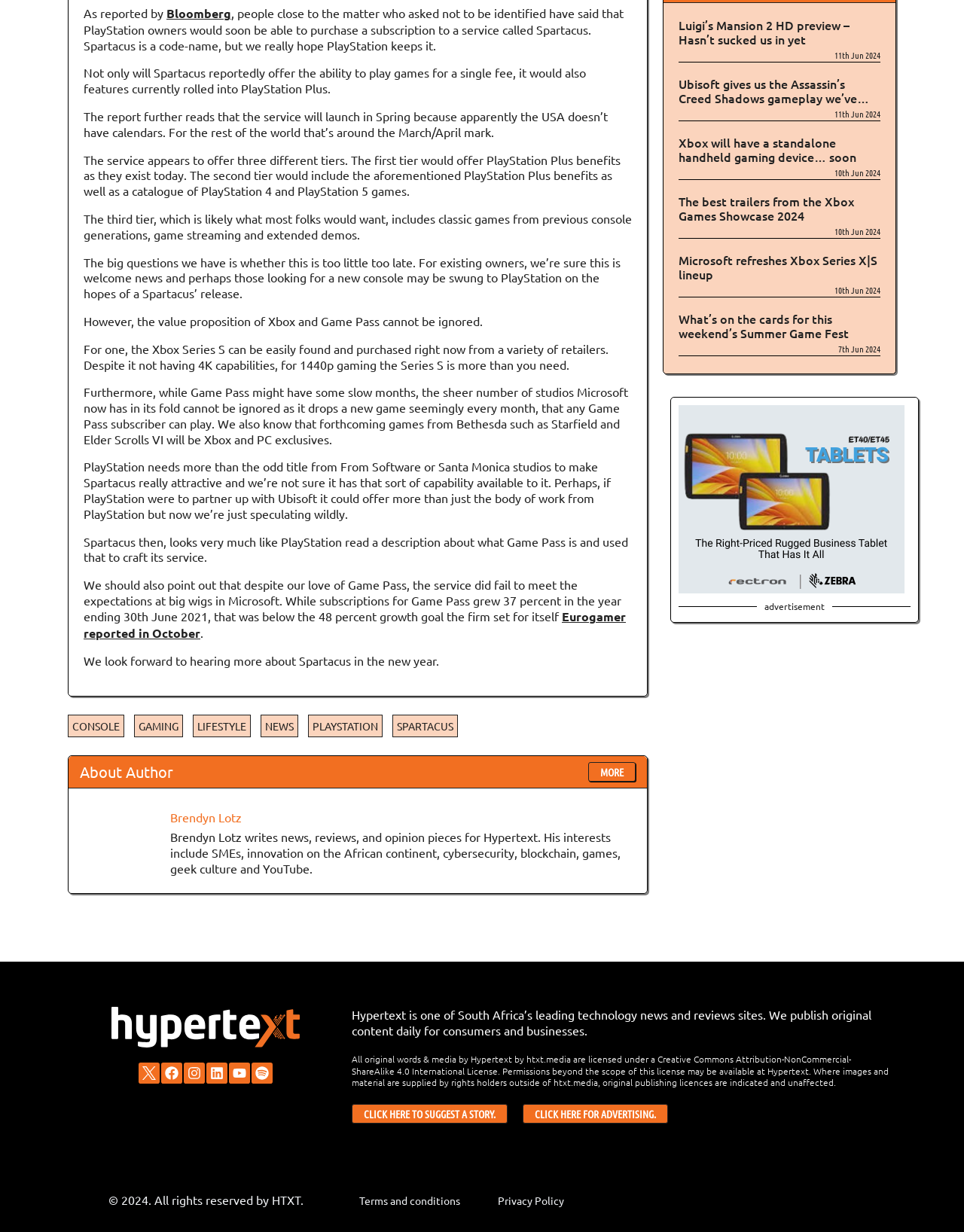Please specify the coordinates of the bounding box for the element that should be clicked to carry out this instruction: "Click on the SPARTACUS link". The coordinates must be four float numbers between 0 and 1, formatted as [left, top, right, bottom].

[0.407, 0.58, 0.475, 0.599]